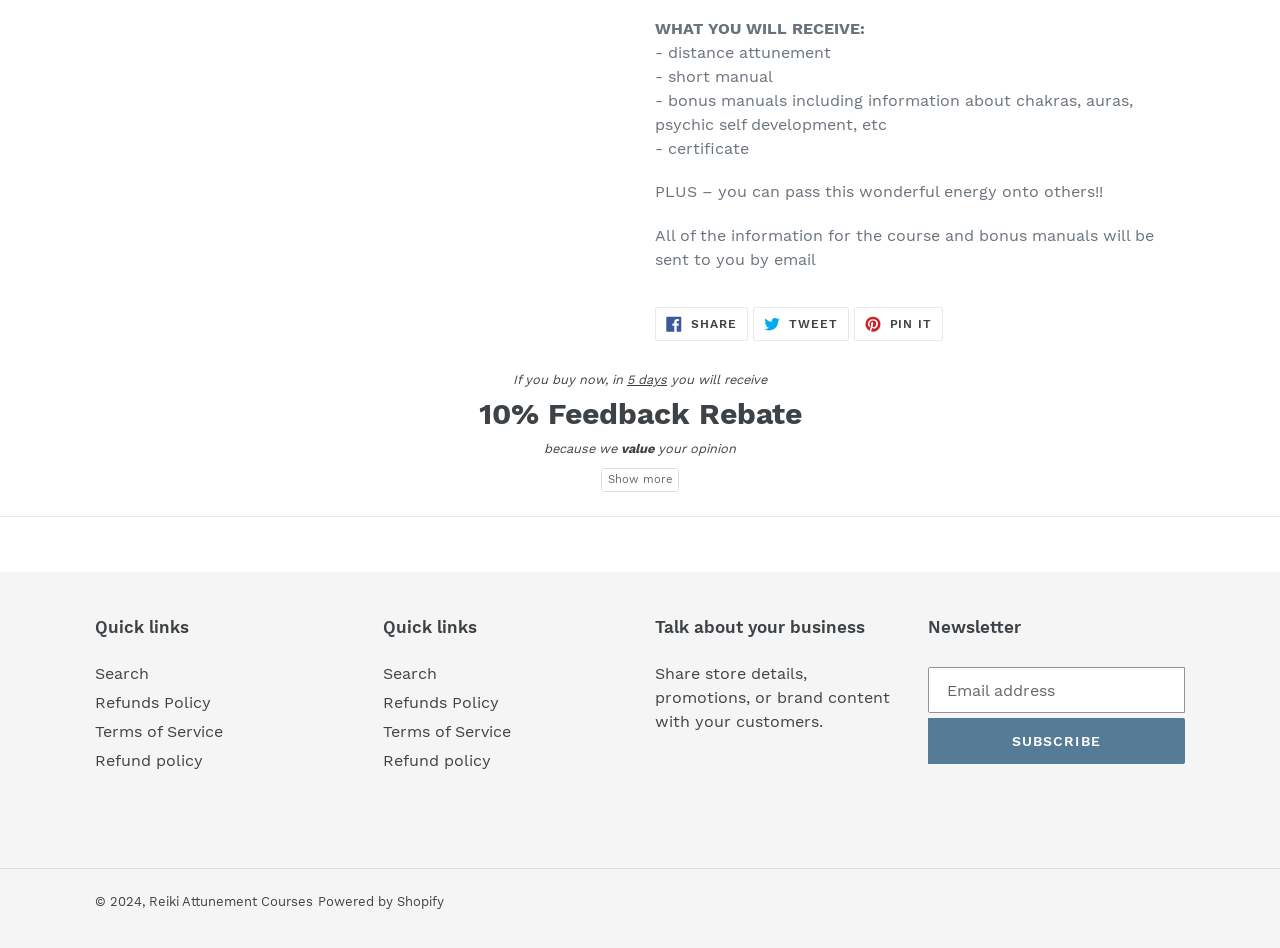Provide your answer in one word or a succinct phrase for the question: 
How can I share this on social media?

SHARE ON FACEBOOK, TWEET ON TWITTER, PIN ON PINTEREST